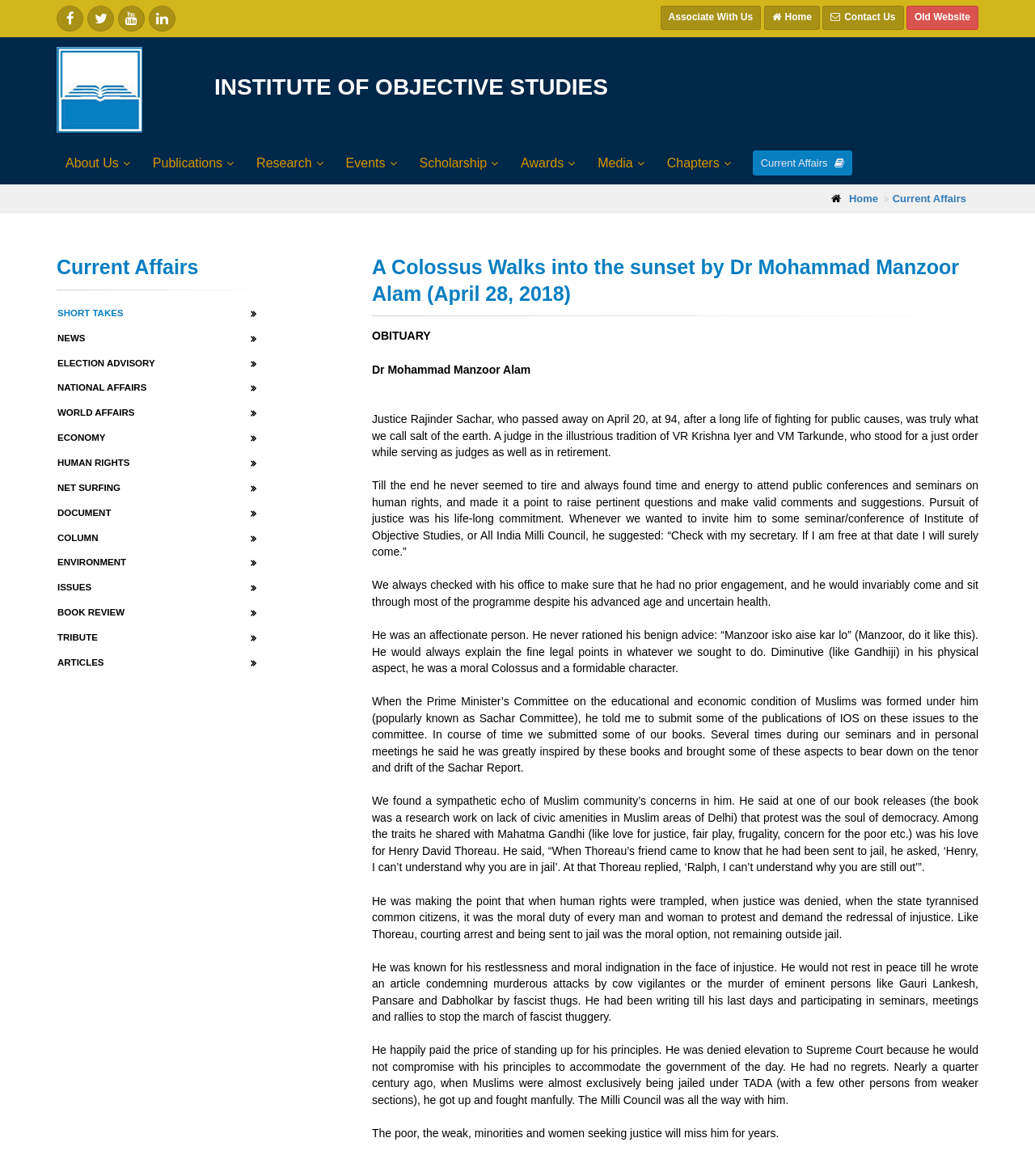Provide the bounding box coordinates of the area you need to click to execute the following instruction: "Click the 'Home' link".

None